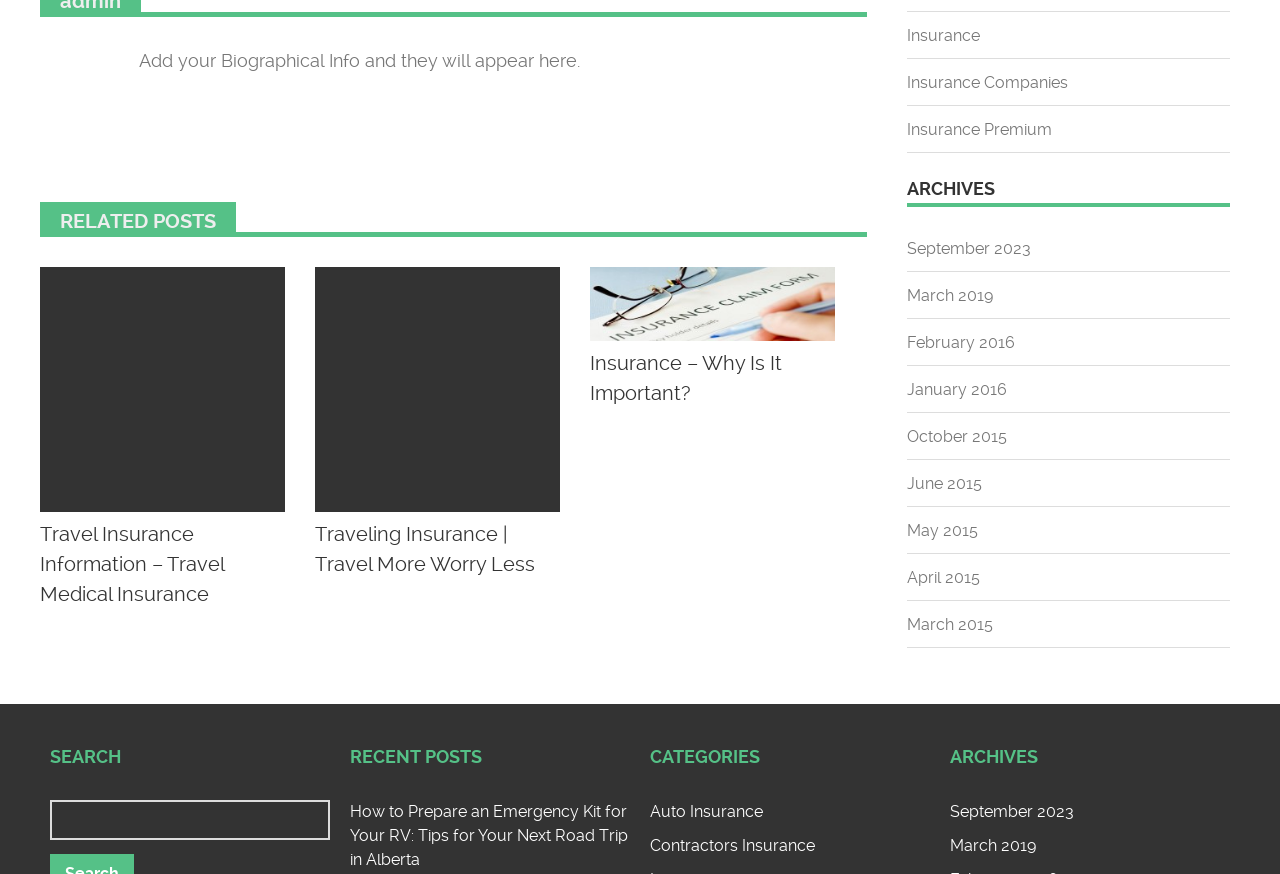Respond with a single word or phrase:
What type of content is listed under 'RECENT POSTS'?

Blog posts